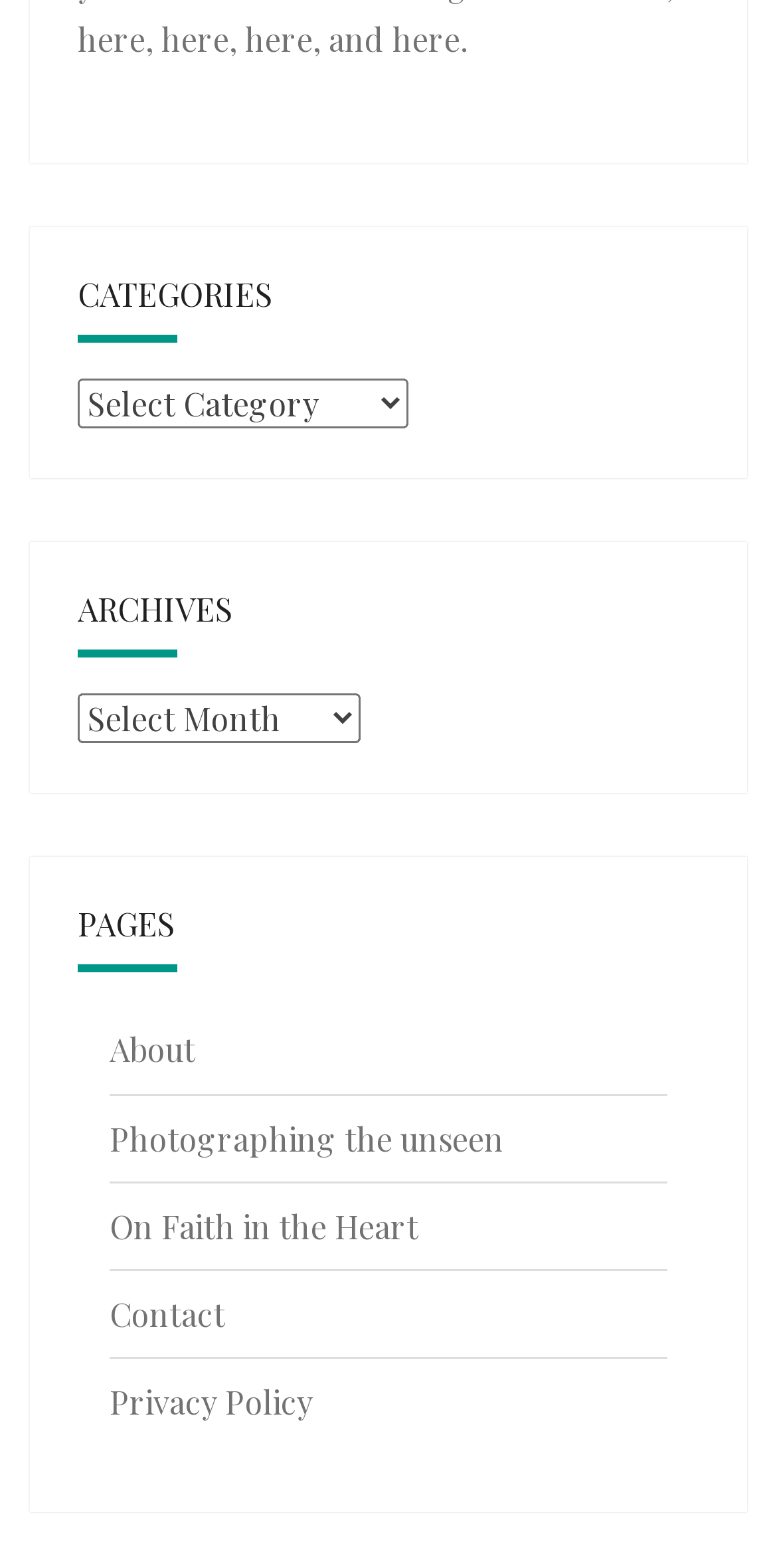Given the element description, predict the bounding box coordinates in the format (top-left x, top-left y, bottom-right x, bottom-right y), using floating point numbers between 0 and 1: On Faith in the Heart

[0.141, 0.769, 0.538, 0.795]